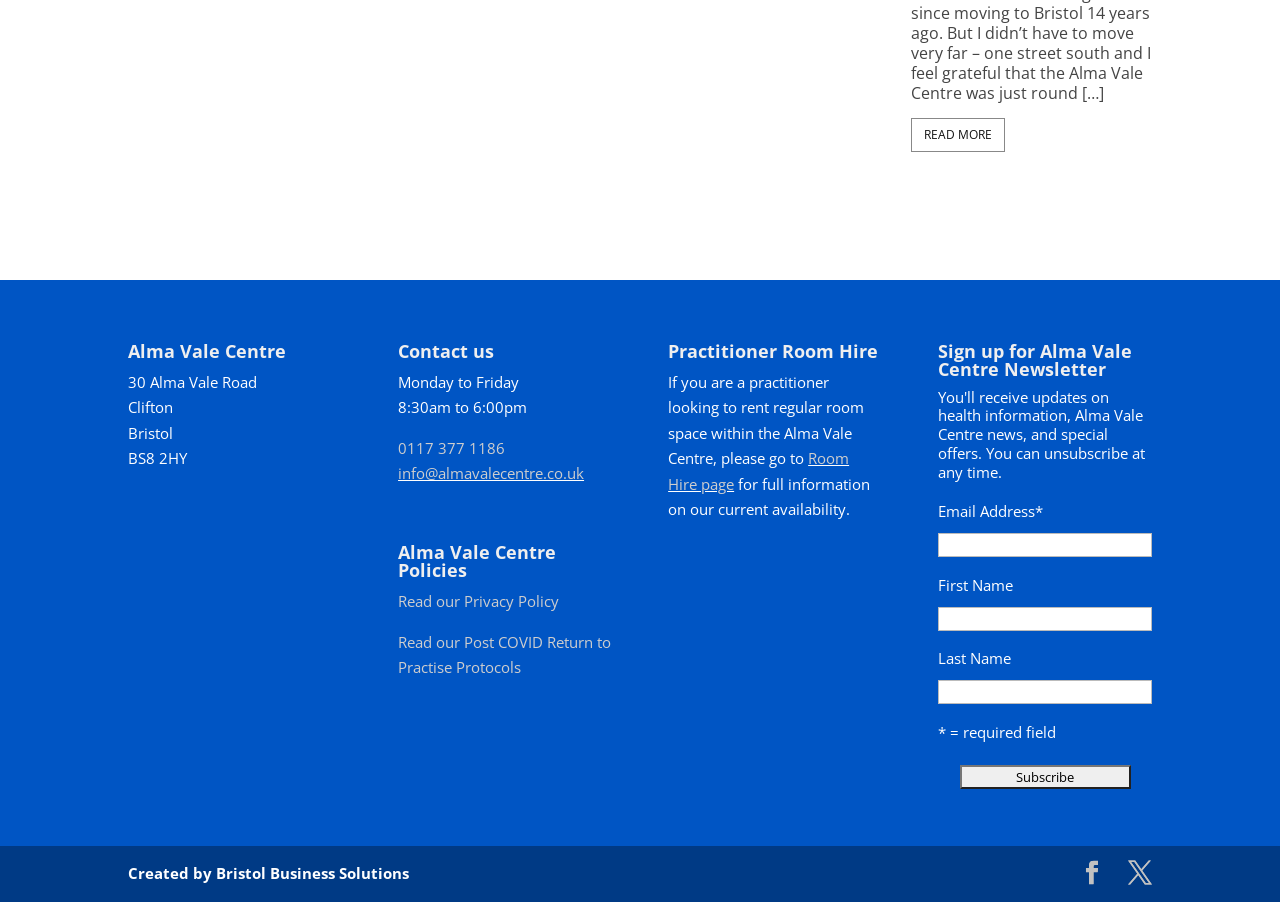Use a single word or phrase to respond to the question:
What is the purpose of the Alma Vale Centre?

Practitioner room hire and other services